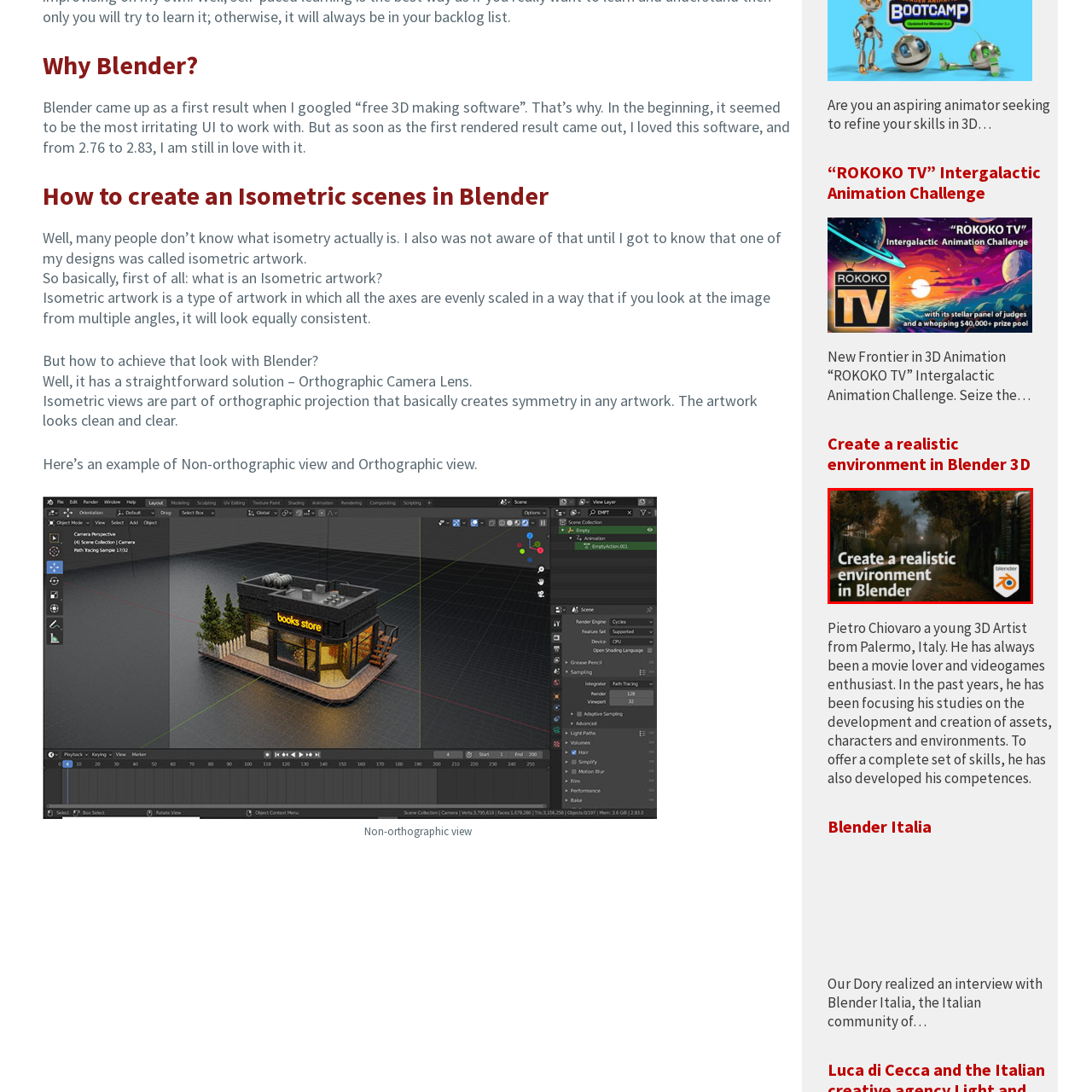Write a detailed description of the image enclosed in the red-bordered box.

The image showcases a stunningly realistic 3D environment created using Blender, capturing a serene, autumnal street scene. Dark, atmospheric lighting enhances the mood, with detailed textures on the pavement and surrounding foliage that evoke a sense of depth and realism. Prominently displayed is the text "Create a realistic environment in Blender," emphasizing the tutorial or guide's focus on achieving lifelike visuals through the software. The Blender logo appears in the lower right corner, symbolizing the powerful capabilities of the program. This engaging visual invites artists and enthusiasts to explore techniques for rendering immersive environments in their 3D projects.